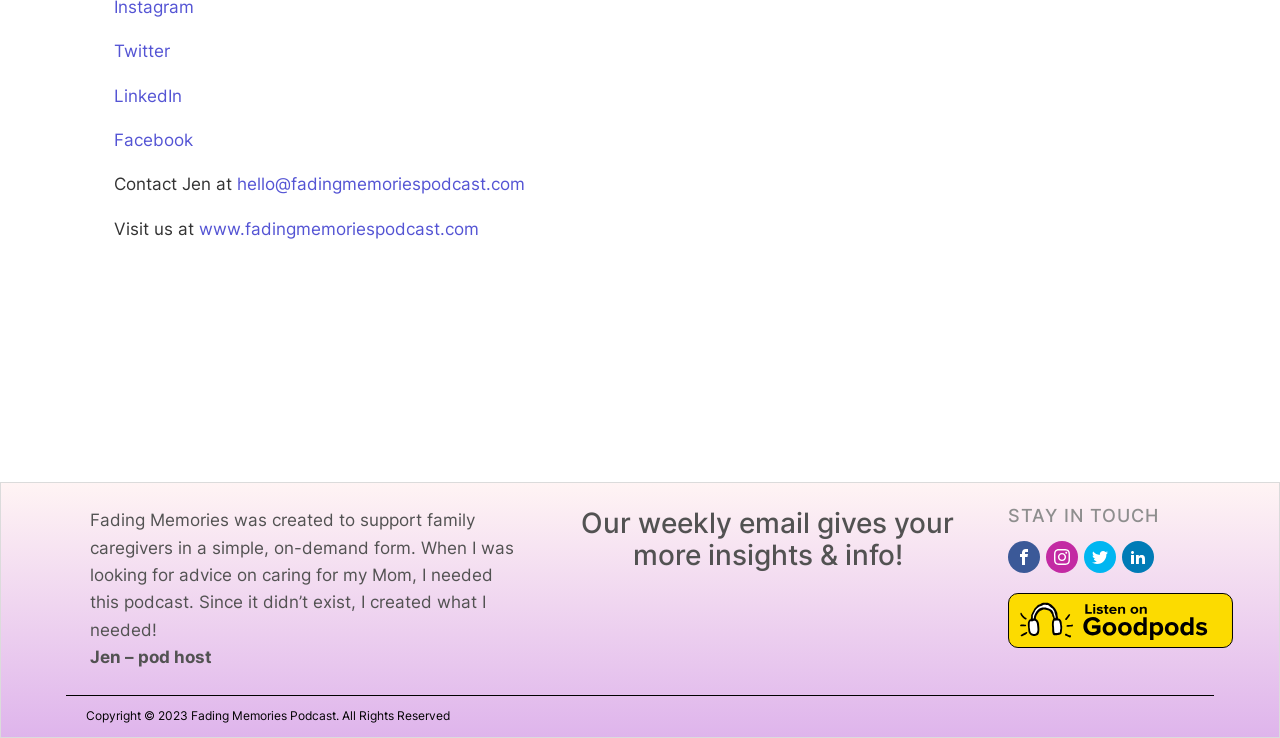Provide the bounding box coordinates for the UI element that is described by this text: "alt="listen on goodpods"". The coordinates should be in the form of four float numbers between 0 and 1: [left, top, right, bottom].

[0.788, 0.856, 0.964, 0.883]